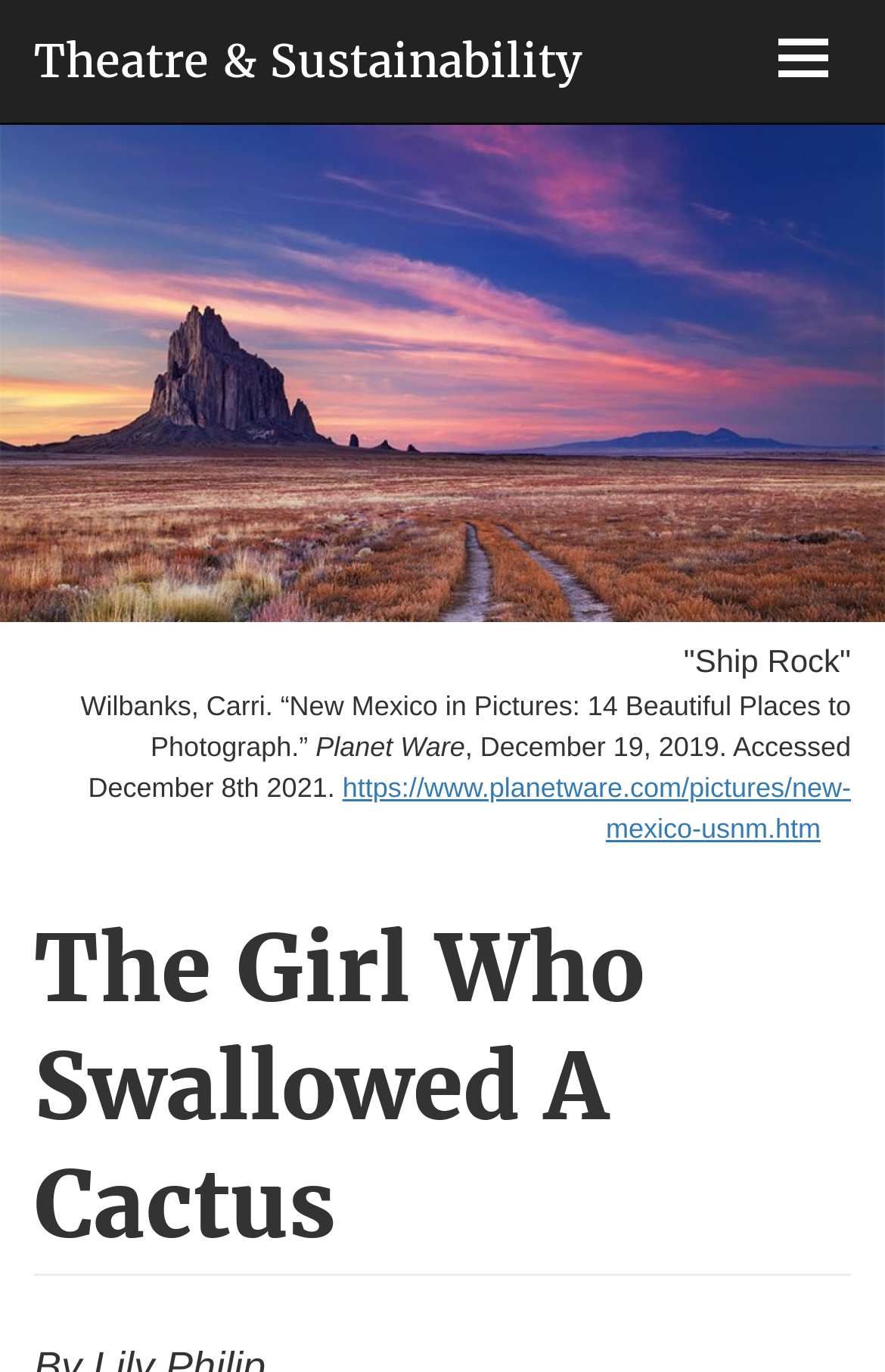Locate the primary heading on the webpage and return its text.

Theatre & Sustainability